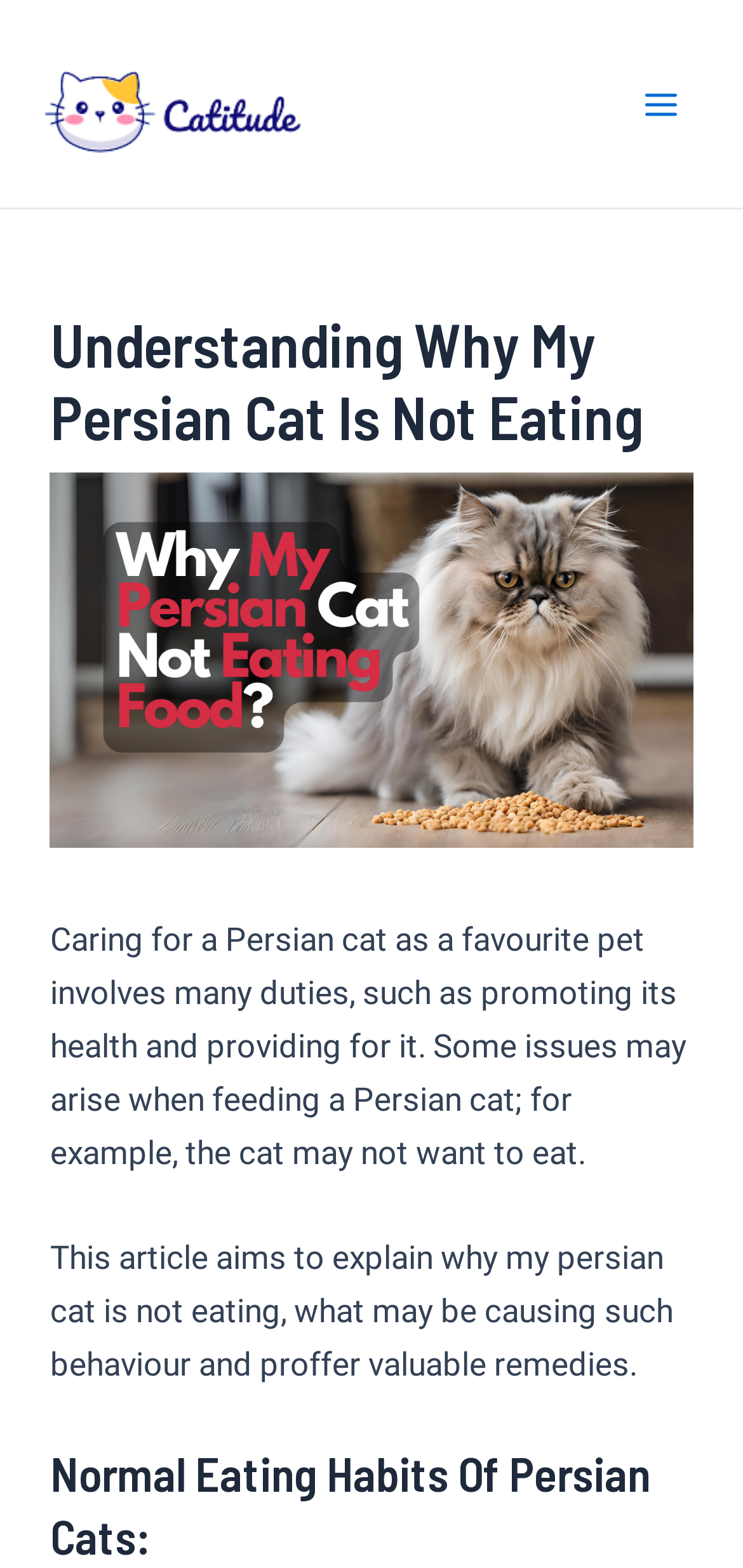What is discussed in the 'Normal Eating Habits Of Persian Cats' section?
Using the visual information, reply with a single word or short phrase.

Eating habits of Persian cats